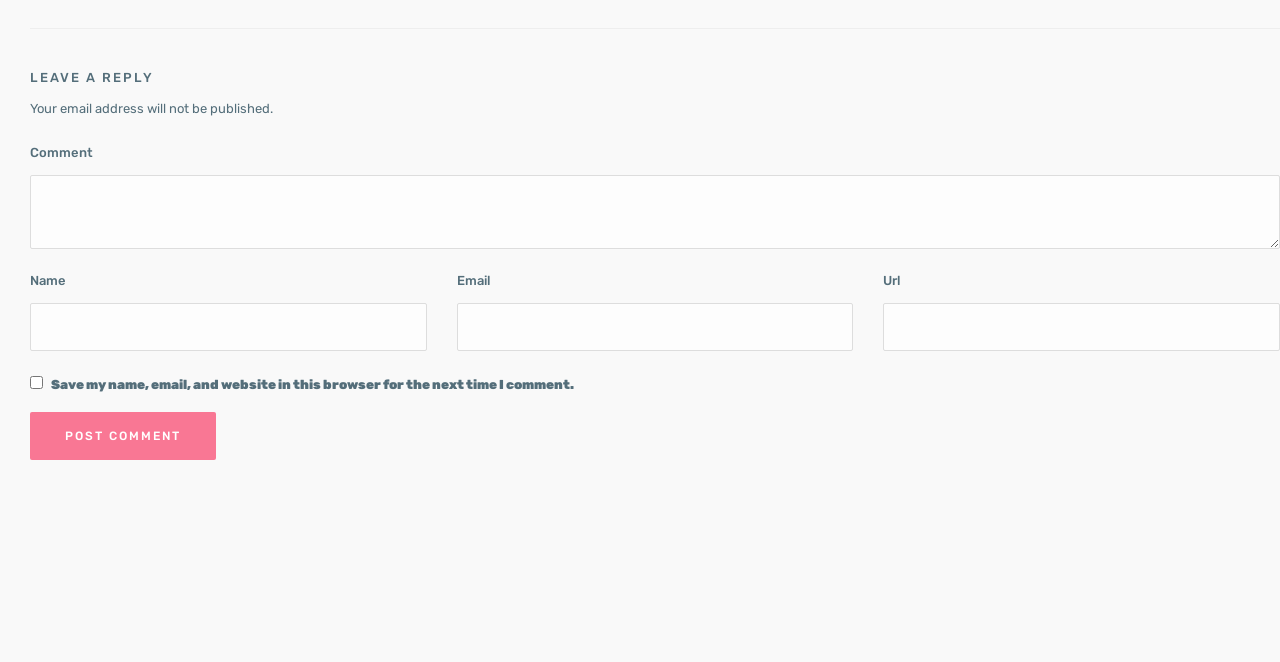Give a short answer to this question using one word or a phrase:
How many horizontal separators are there on the webpage?

5